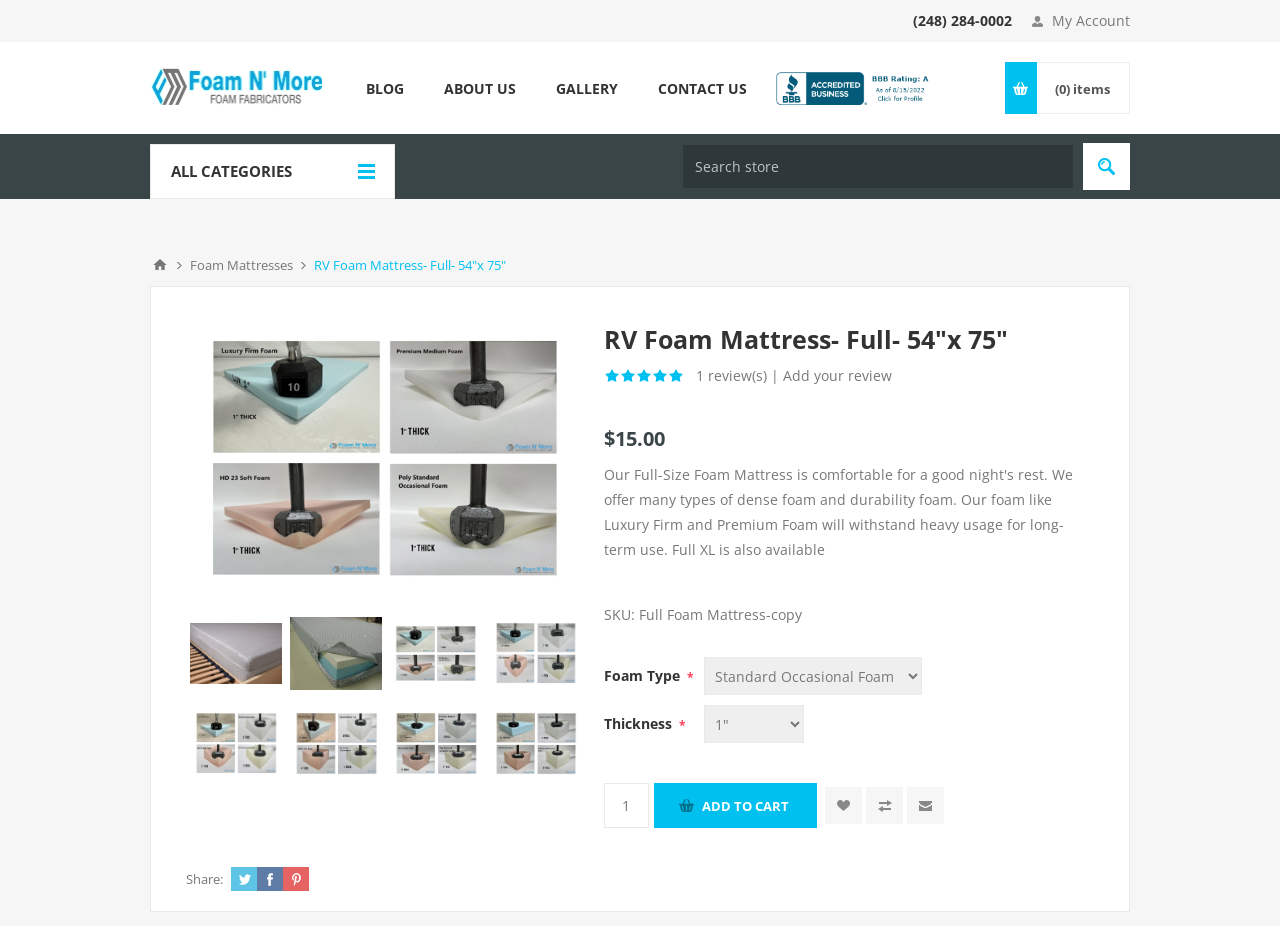Locate the bounding box of the UI element described by: "aria-label="Search store" name="q" placeholder="Search store"" in the given webpage screenshot.

[0.534, 0.157, 0.838, 0.203]